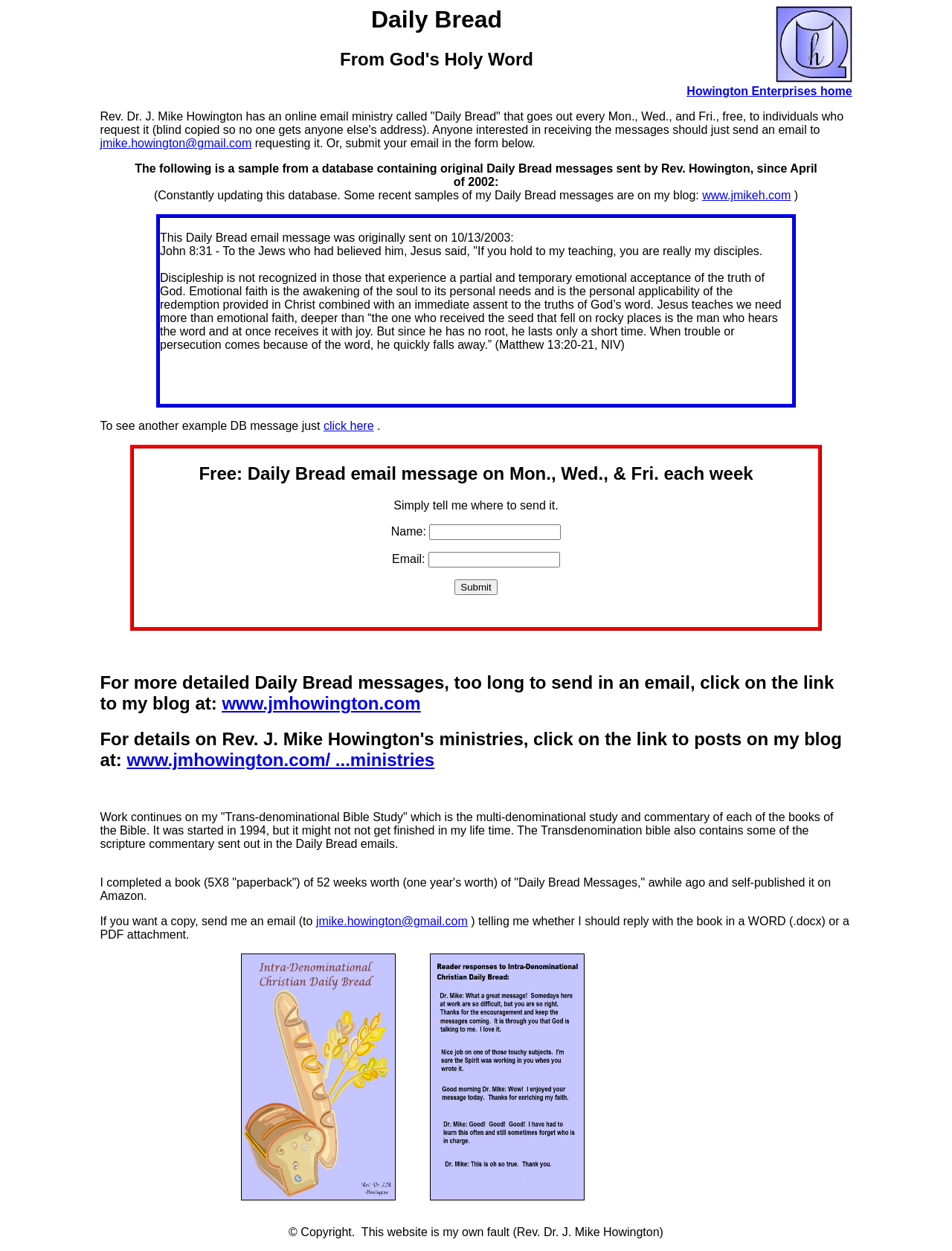Please provide a comprehensive response to the question based on the details in the image: What is the purpose of the form below the sample Daily Bread message?

The form below the sample Daily Bread message contains input fields for name and email, and a submit button. This suggests that the purpose of the form is to submit one's email address to receive Daily Bread messages.